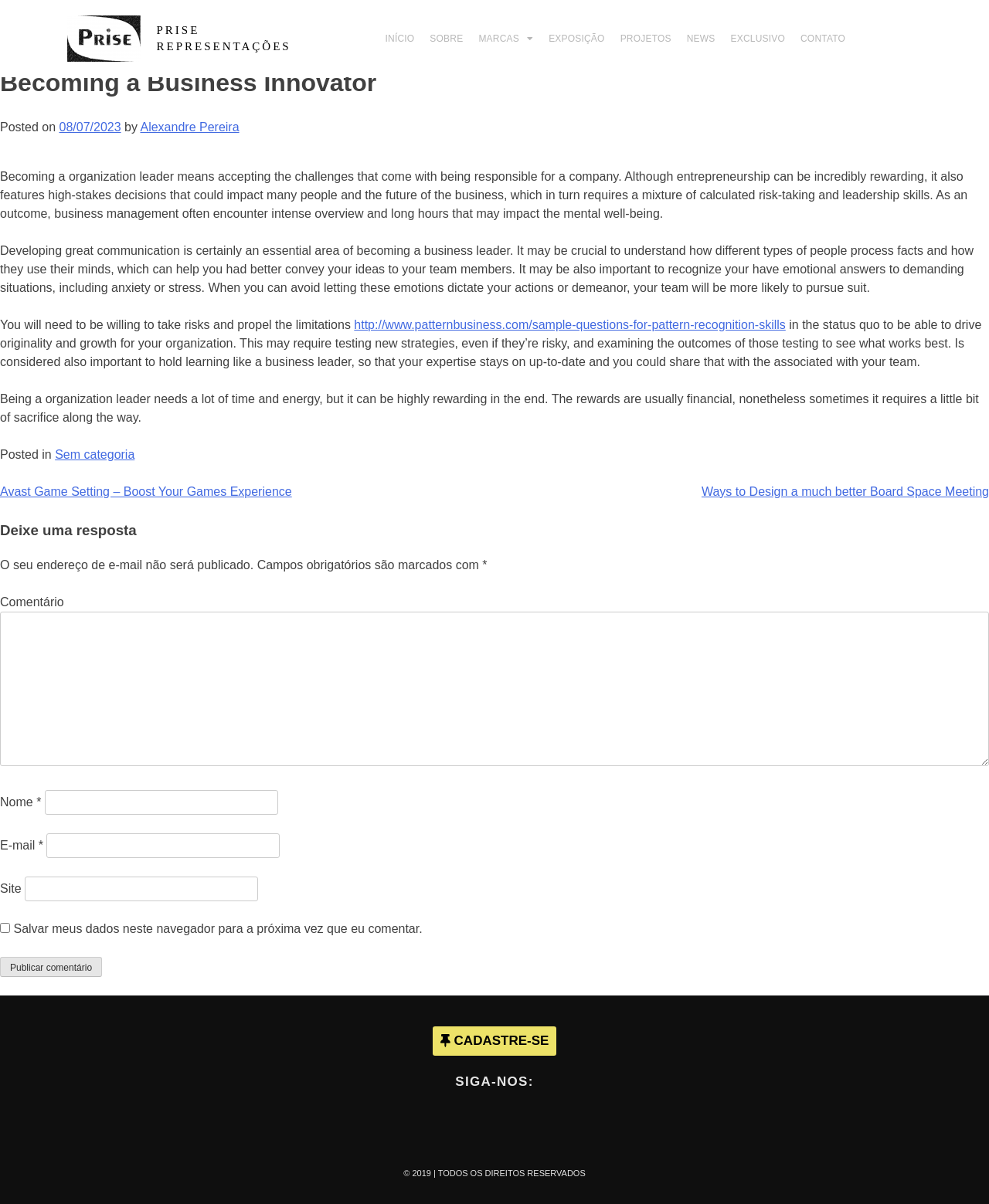Please pinpoint the bounding box coordinates for the region I should click to adhere to this instruction: "Click the Vattenfall logo".

None